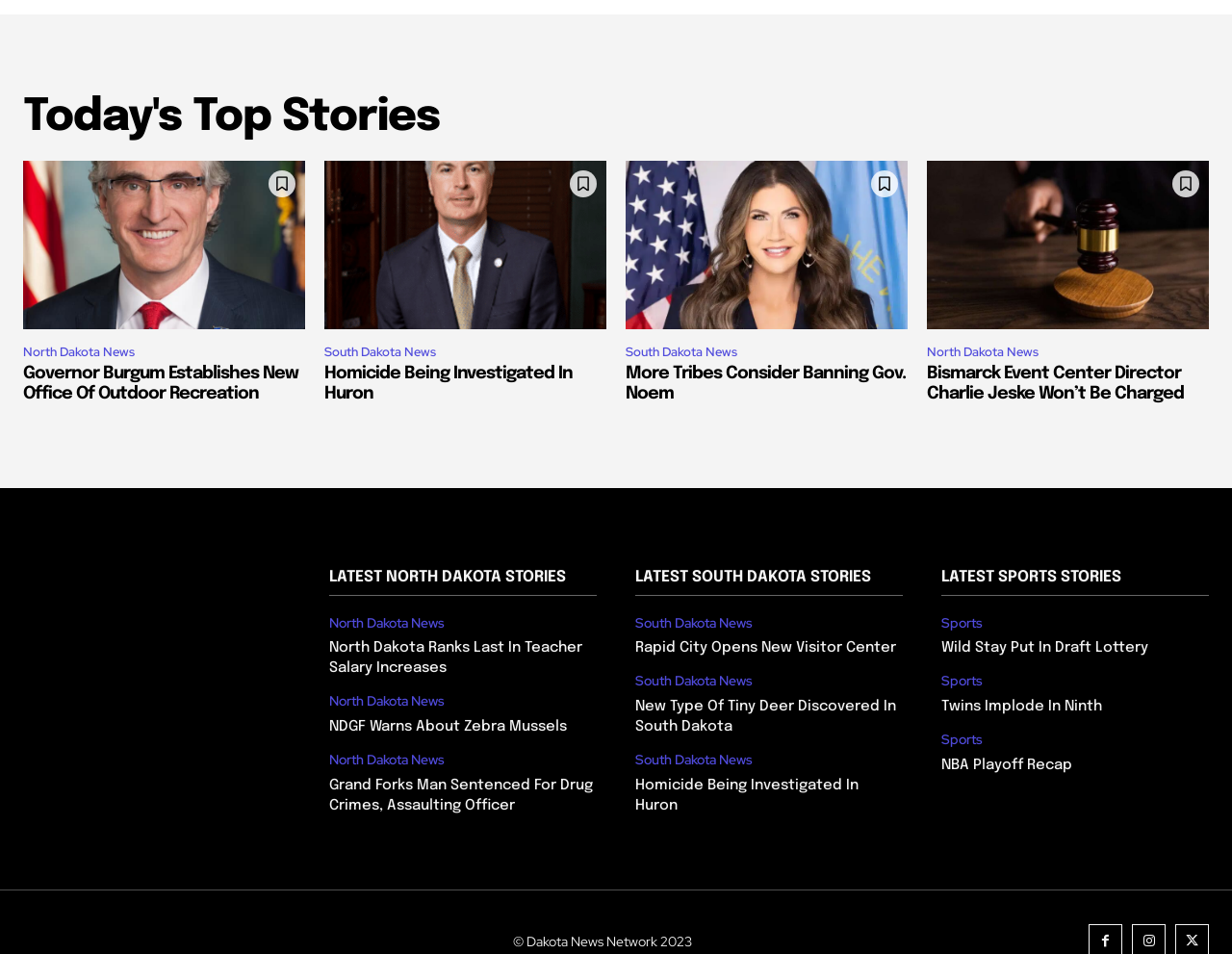Please identify the bounding box coordinates of the area that needs to be clicked to follow this instruction: "Explore 'LATEST NORTH DAKOTA STORIES'".

[0.267, 0.596, 0.459, 0.614]